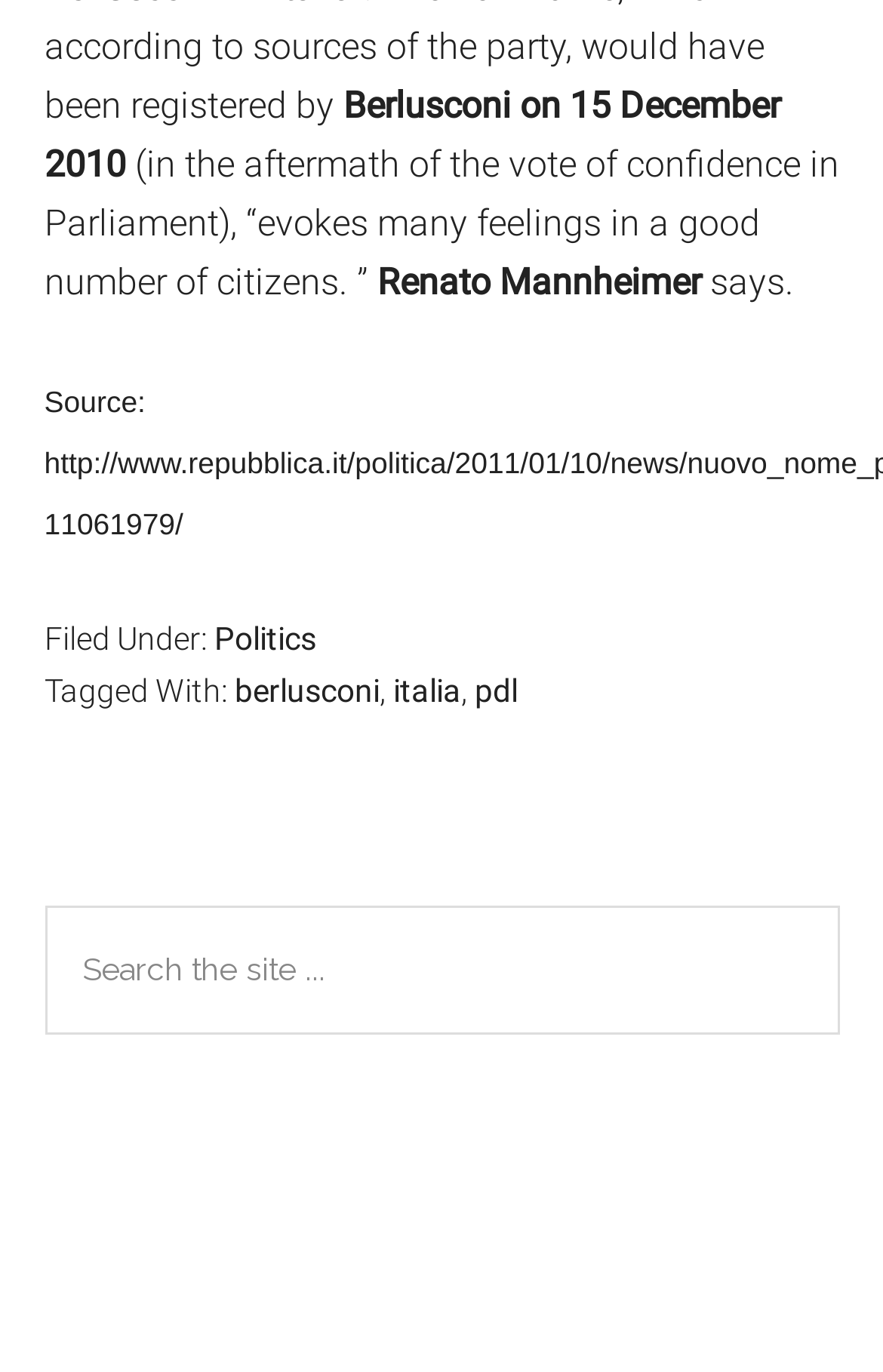Provide a one-word or brief phrase answer to the question:
What is the name of the sidebar section?

Primary Sidebar